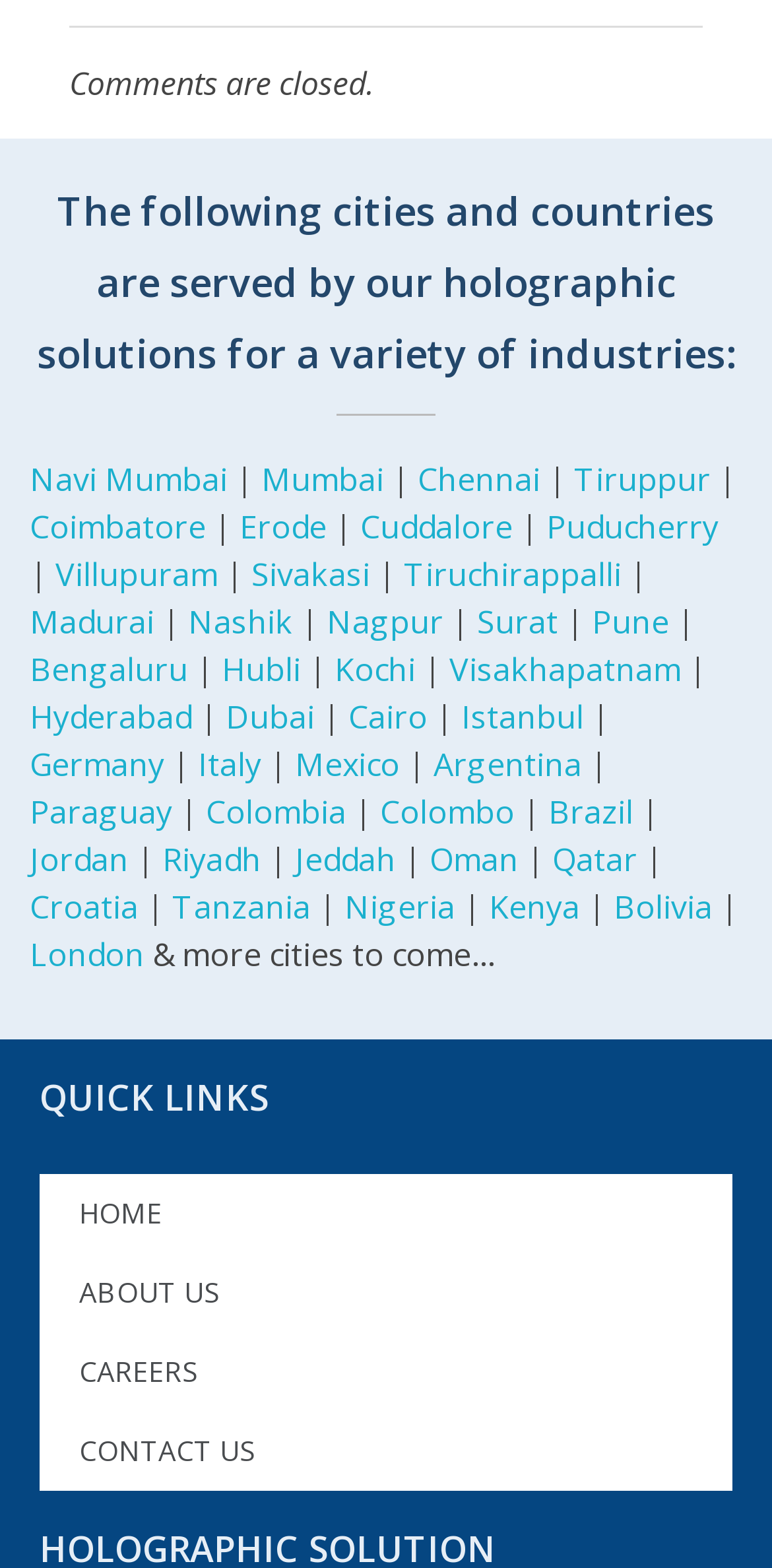Please determine the bounding box coordinates for the UI element described here. Use the format (top-left x, top-left y, bottom-right x, bottom-right y) with values bounded between 0 and 1: Surat

[0.618, 0.383, 0.723, 0.411]